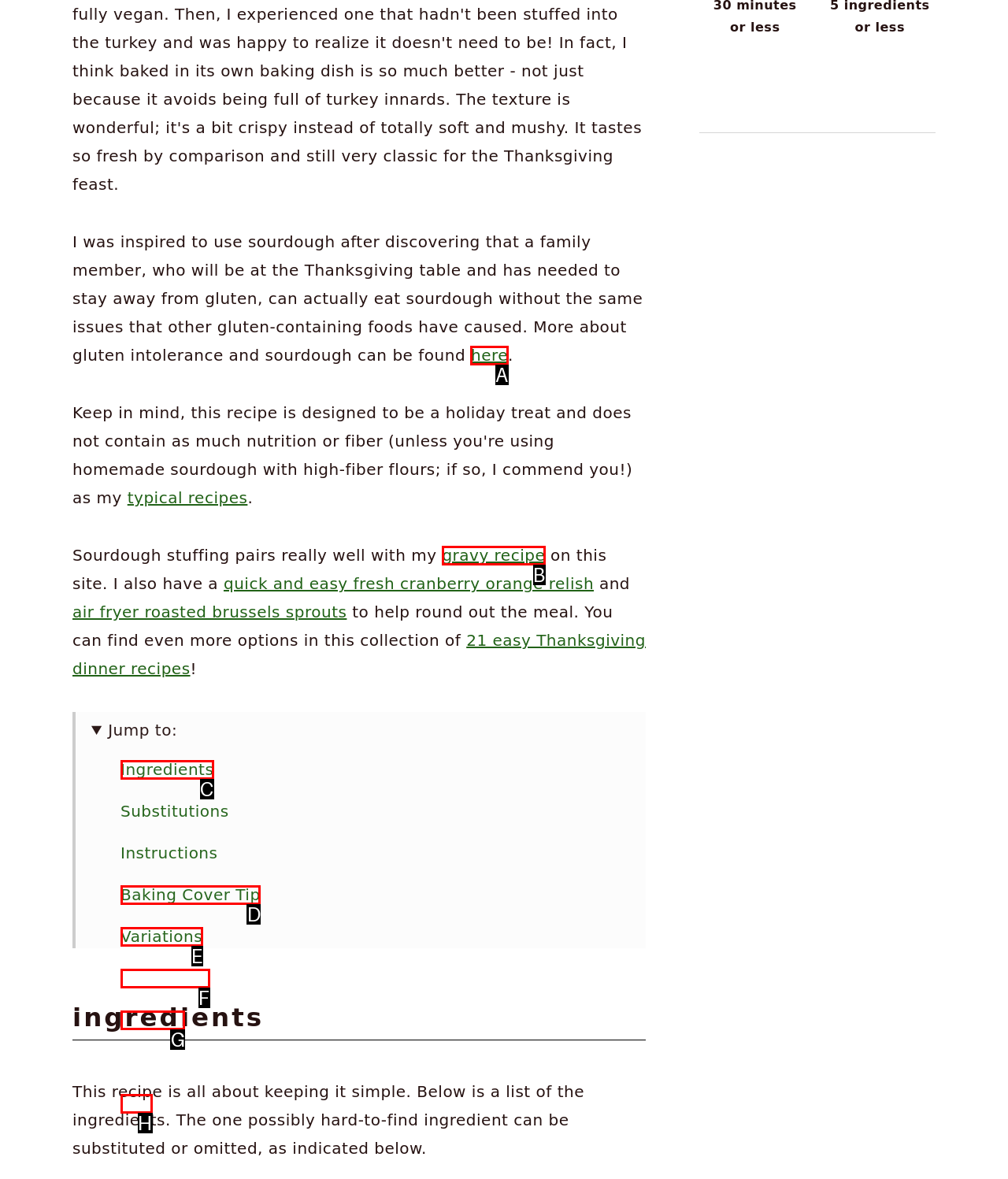From the choices given, find the HTML element that matches this description: Baking Cover Tip. Answer with the letter of the selected option directly.

D